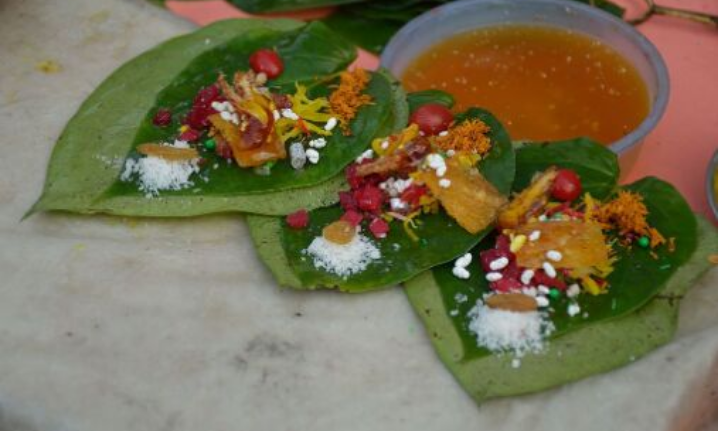Give a detailed account of the visual content in the image.

The image showcases a vibrant assortment of **Banarasi paan**, beautifully presented on fresh green betel leaves. Each leaf is generously topped with an array of colorful ingredients, including sweet and tangy elements like grated coconut, pieces of dried fruits, and various spices, creating a visually appealing medley. Some leaves have garnishes of red and yellow, likely from flavored syrups or essences, and a sprinkle of white powder, which might be coconut or sugar. In the background, there's a bowl containing a liquid, possibly a sweet syrup or beverage complementing the paan. This traditional Indian delicacy is not just a treat for the taste buds but also a feast for the eyes, often enjoyed at special occasions and celebrations.